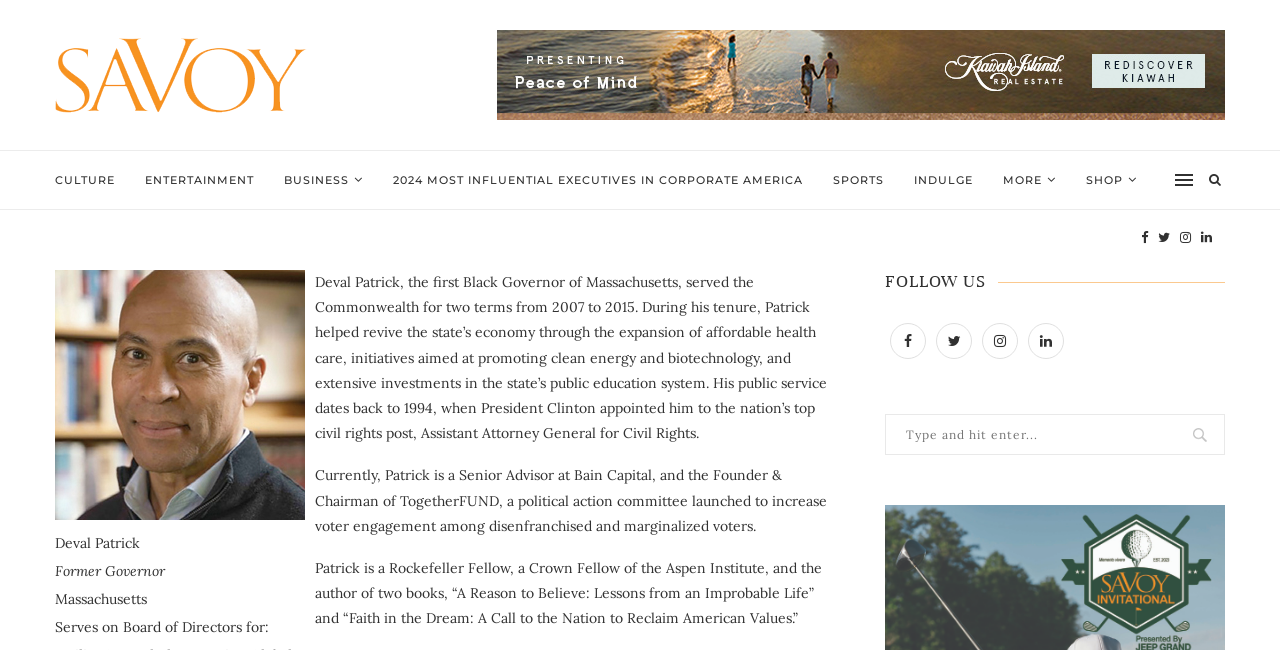Give a concise answer using only one word or phrase for this question:
What is the topic of the article or section below the navigation menu?

Deval Patrick's biography